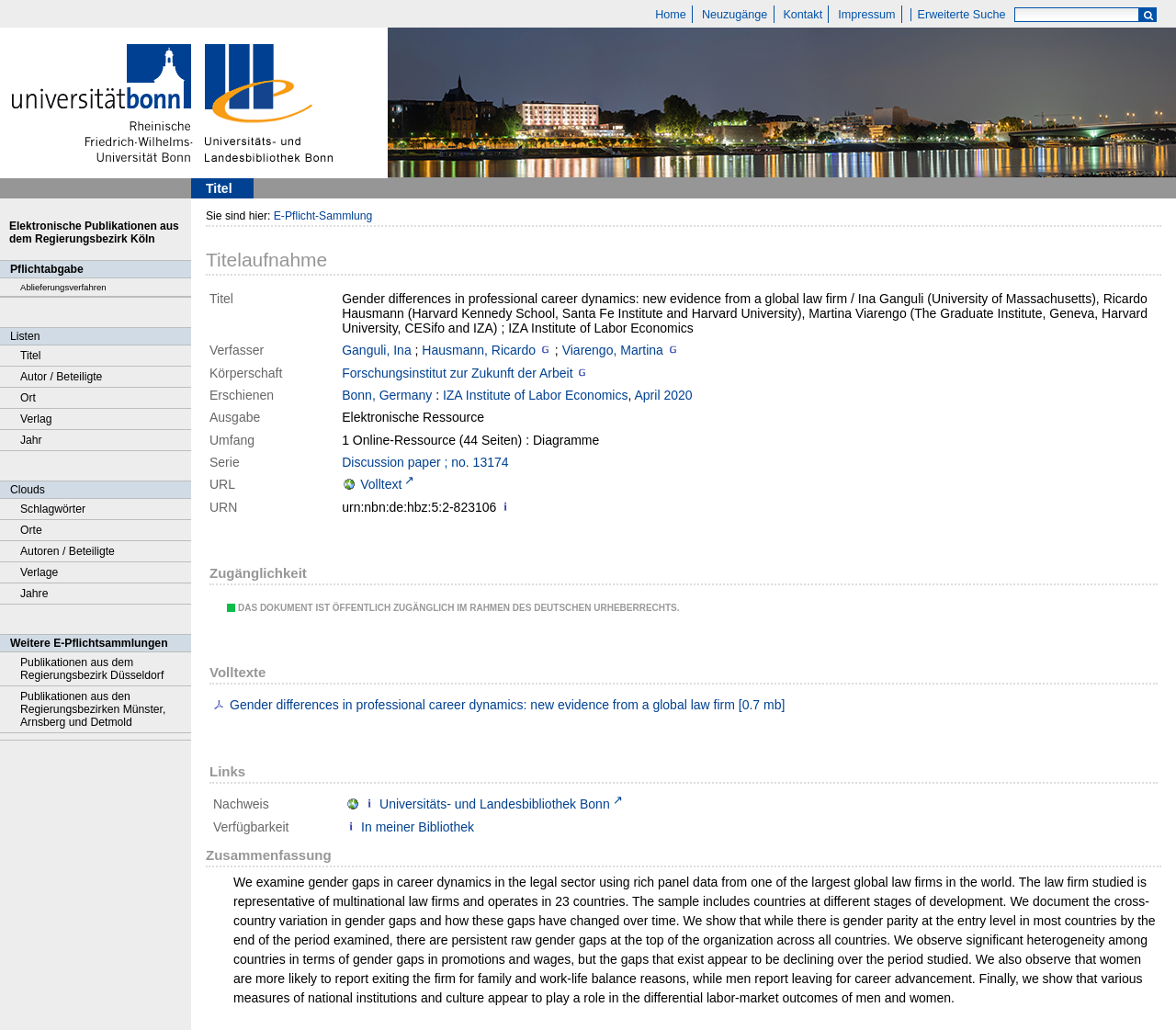Find the bounding box coordinates of the clickable area required to complete the following action: "Go to home page".

[0.552, 0.005, 0.589, 0.022]